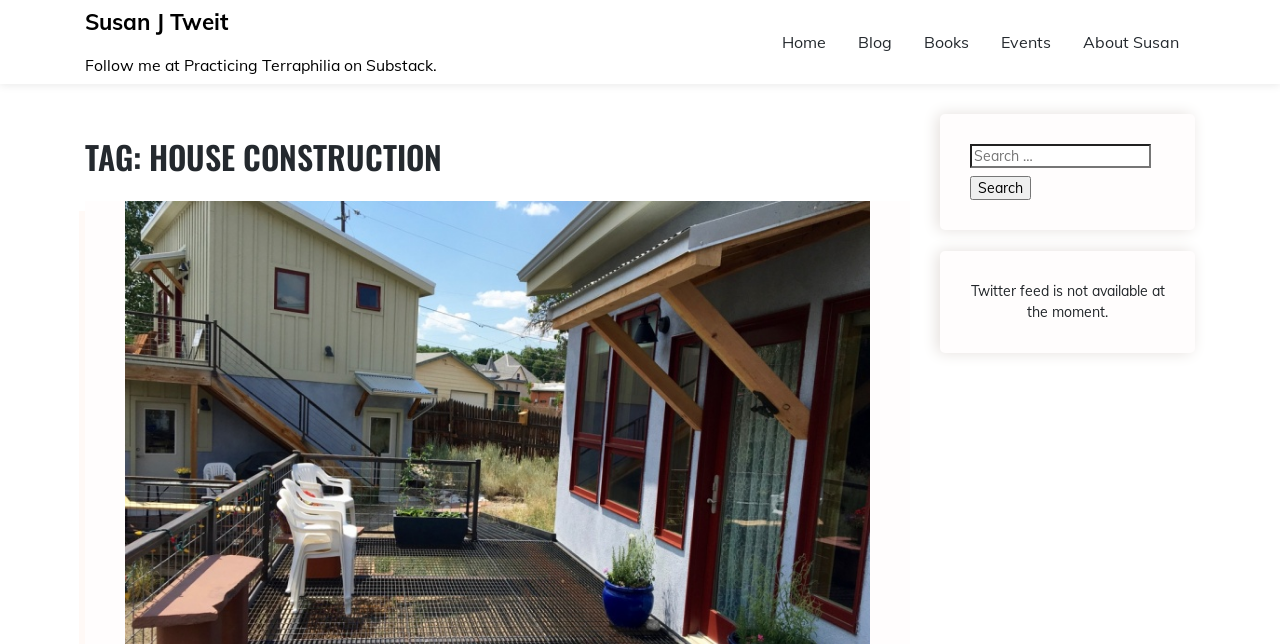Explain the webpage's design and content in an elaborate manner.

The webpage is about house construction and is authored by Susan J Tweit. At the top left, there is a link to the author's name, "Susan J Tweit". Below this link, there is a static text that reads "Follow me at Practicing Terraphilia on Substack." 

On the top right, there is a navigation menu consisting of six links: "Home", "Blog", "Books", "Events", and "About Susan", arranged horizontally from left to right. 

Below the navigation menu, there is a header section with a heading that reads "TAG: HOUSE CONSTRUCTION" in a prominent font size. 

To the right of the header section, there is a search box with a label "Search for:" and a button labeled "Search". 

Below the search box, there is a static text that reads "Twitter feed is not available at the moment."